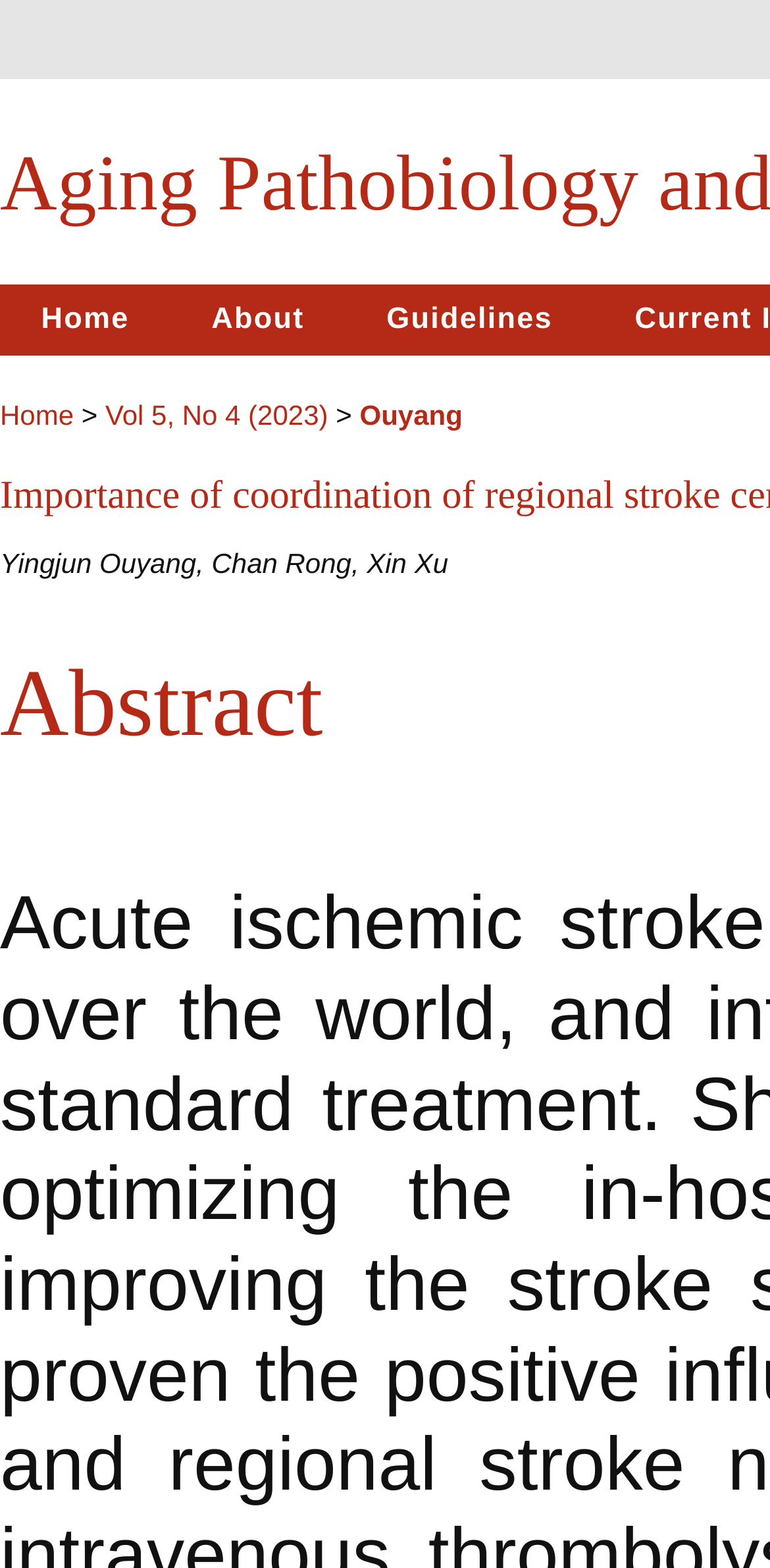Please answer the following question using a single word or phrase: 
What is the last menu item?

Guidelines